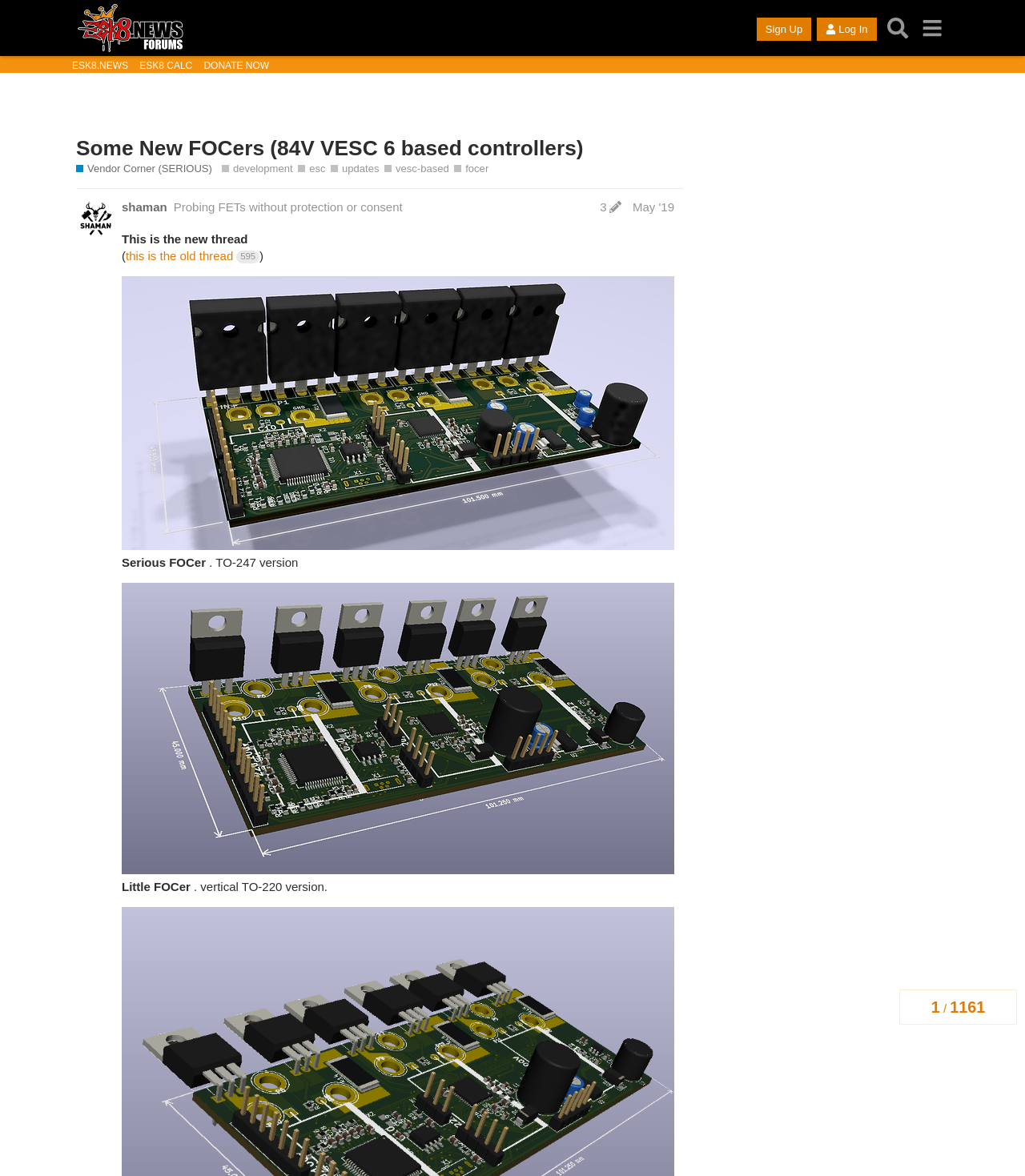Determine the bounding box coordinates for the UI element with the following description: "  Christening Gifts Ideas". The coordinates should be four float numbers between 0 and 1, represented as [left, top, right, bottom].

None